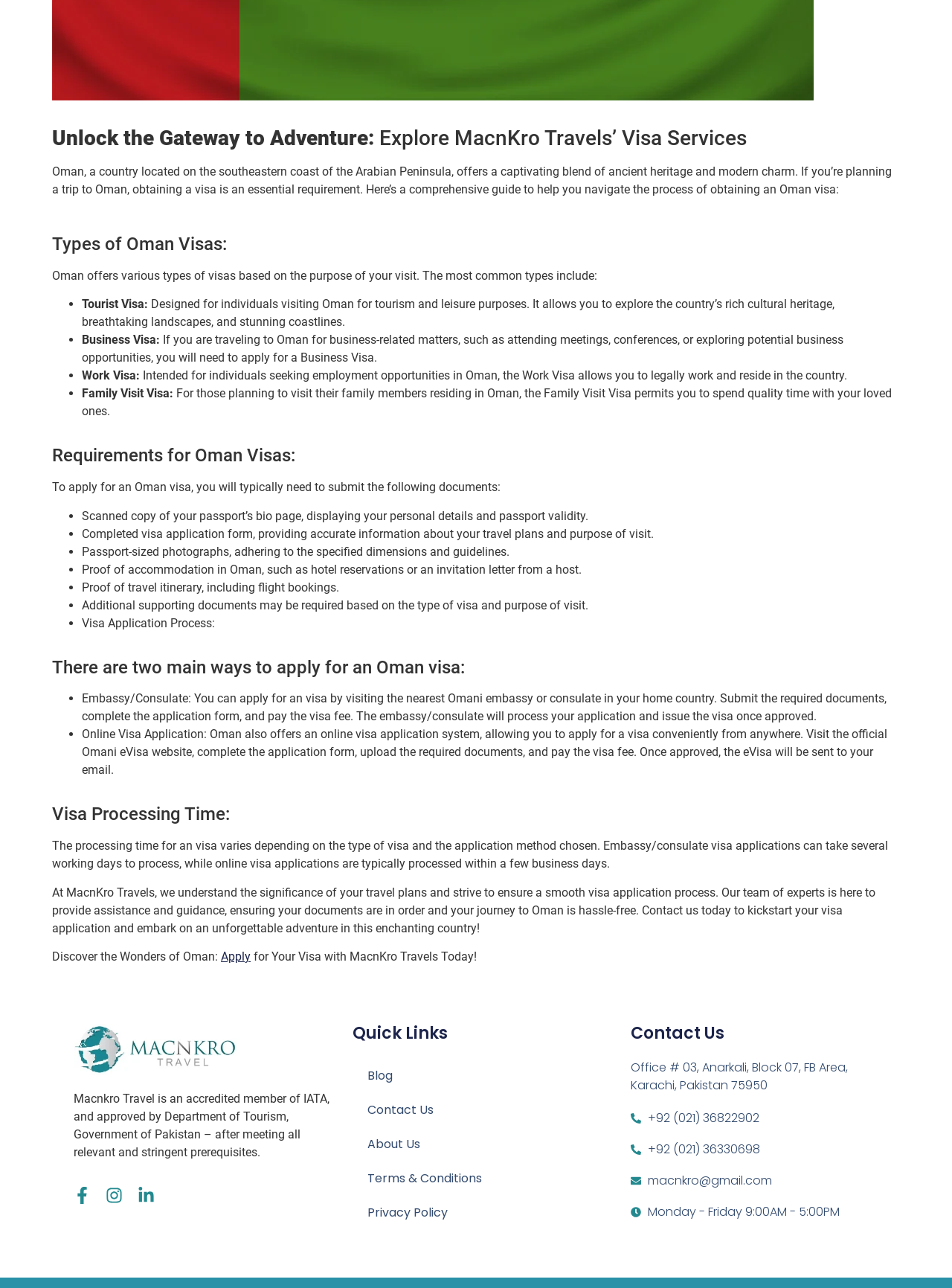Determine the bounding box for the described UI element: "Contact Us".

[0.37, 0.849, 0.647, 0.875]